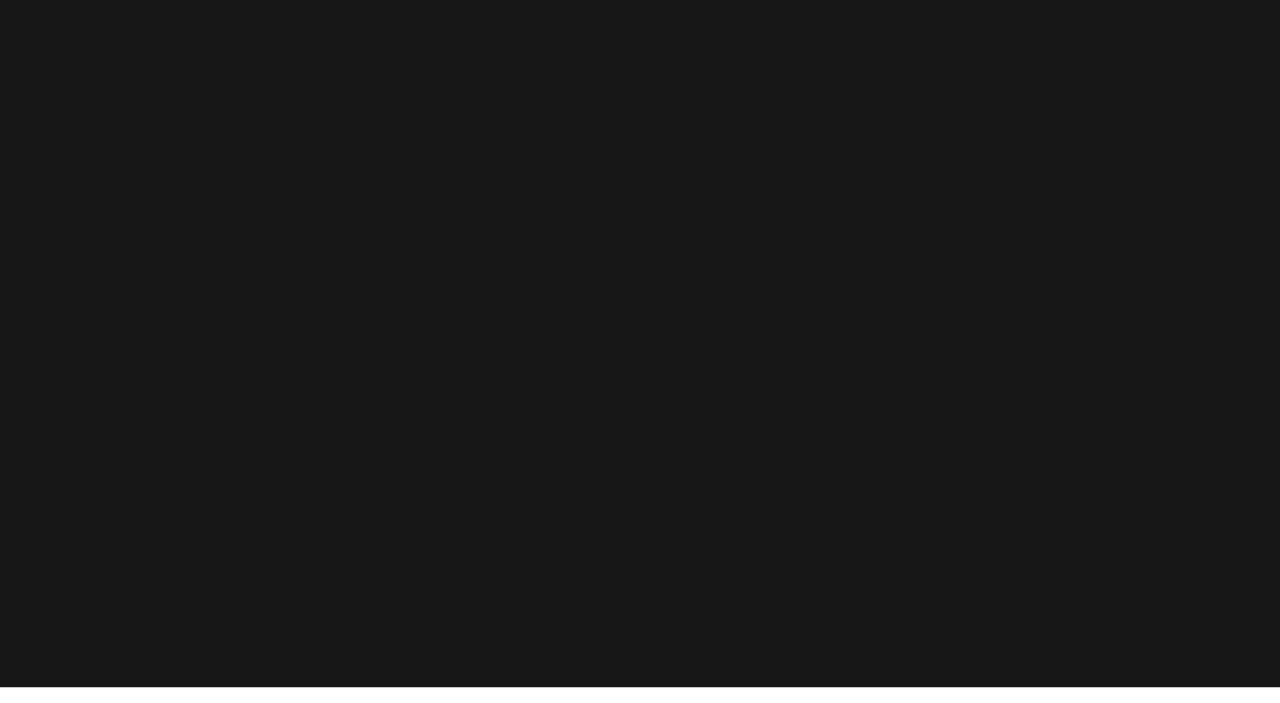Can I book a celebrity for a speaking engagement?
Give a thorough and detailed response to the question.

The webpage provides a 'Booking Request' link and a phone number to contact Direct Sportslink, indicating that users can book a celebrity for a speaking engagement or other events.